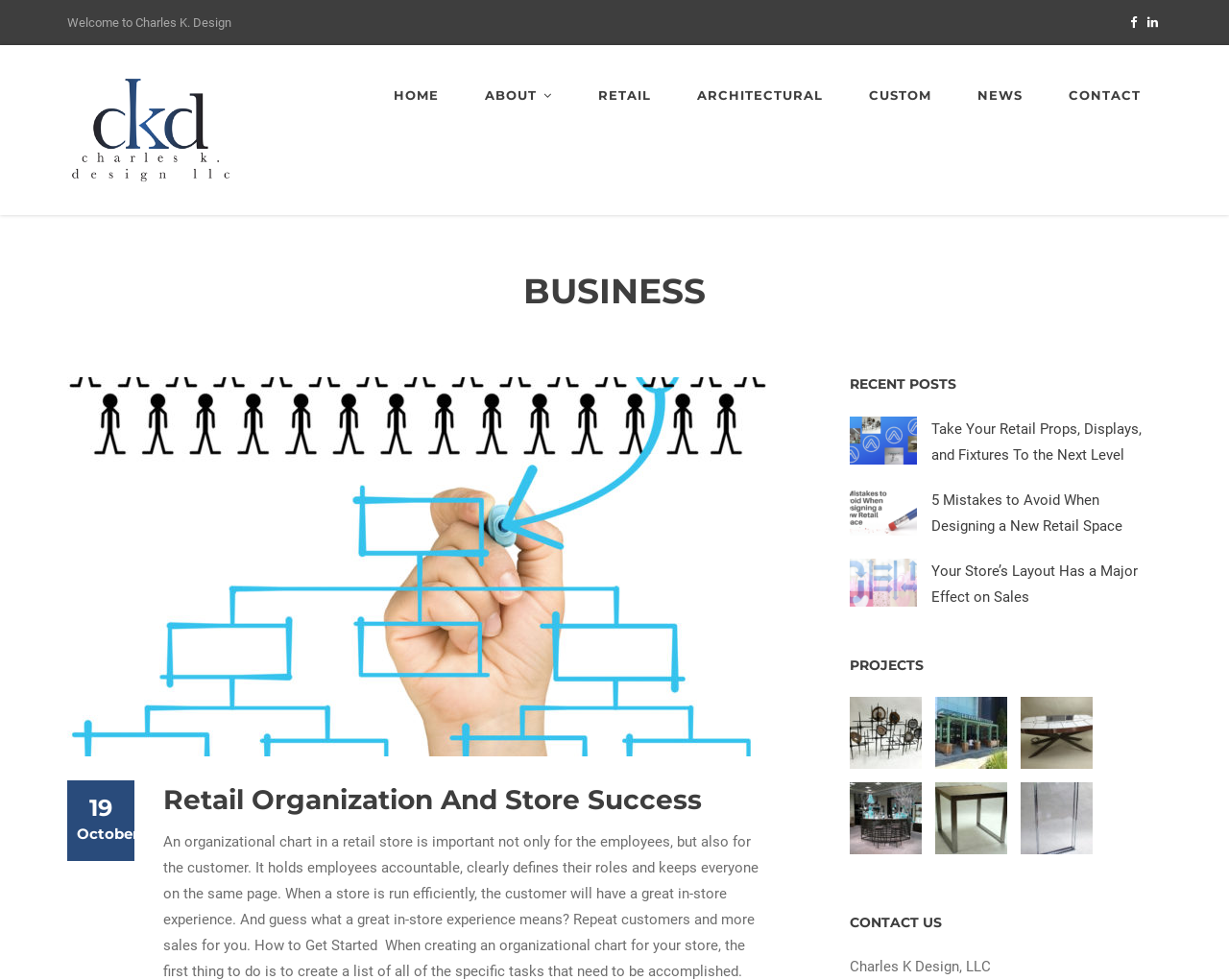What is the name of the company that has an artisan jewelry sculpture project?
Based on the image, answer the question in a detailed manner.

The name of the company that has an artisan jewelry sculpture project can be found in the 'PROJECTS' section, where it says 'Neiman Marcus Artisan Jewelry Sculptures'.